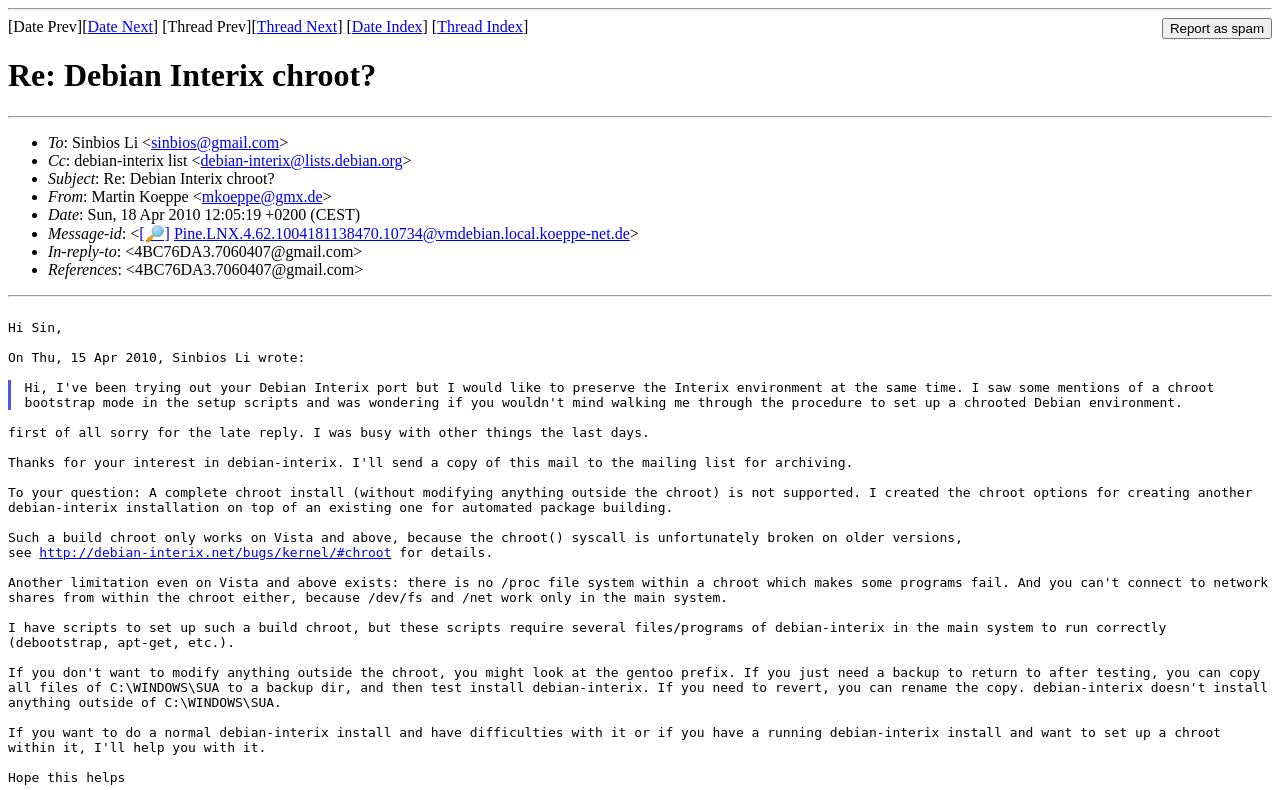Identify the bounding box coordinates of the section that should be clicked to achieve the task described: "Report as spam".

[0.908, 0.023, 0.994, 0.049]